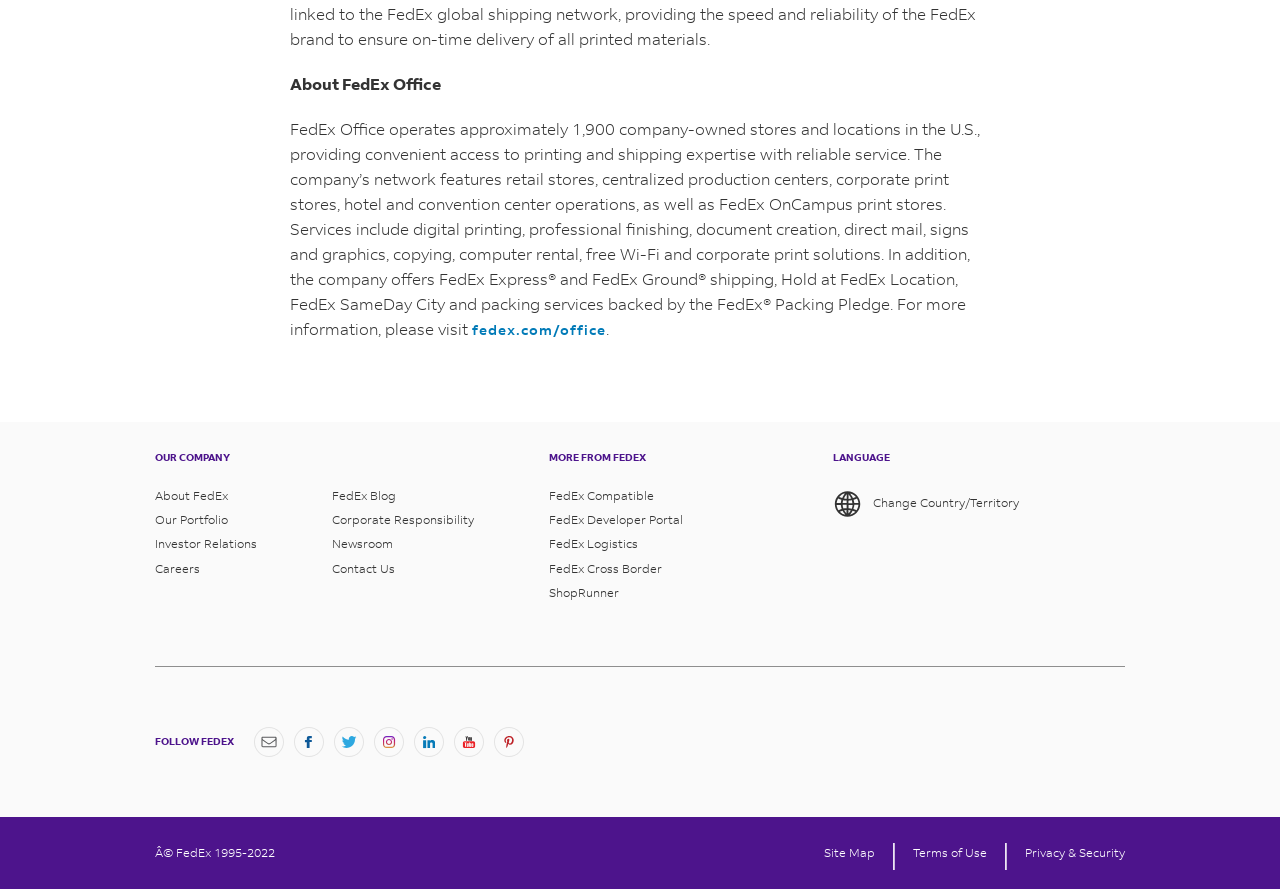Please indicate the bounding box coordinates for the clickable area to complete the following task: "Visit FedEx website". The coordinates should be specified as four float numbers between 0 and 1, i.e., [left, top, right, bottom].

[0.369, 0.359, 0.473, 0.38]